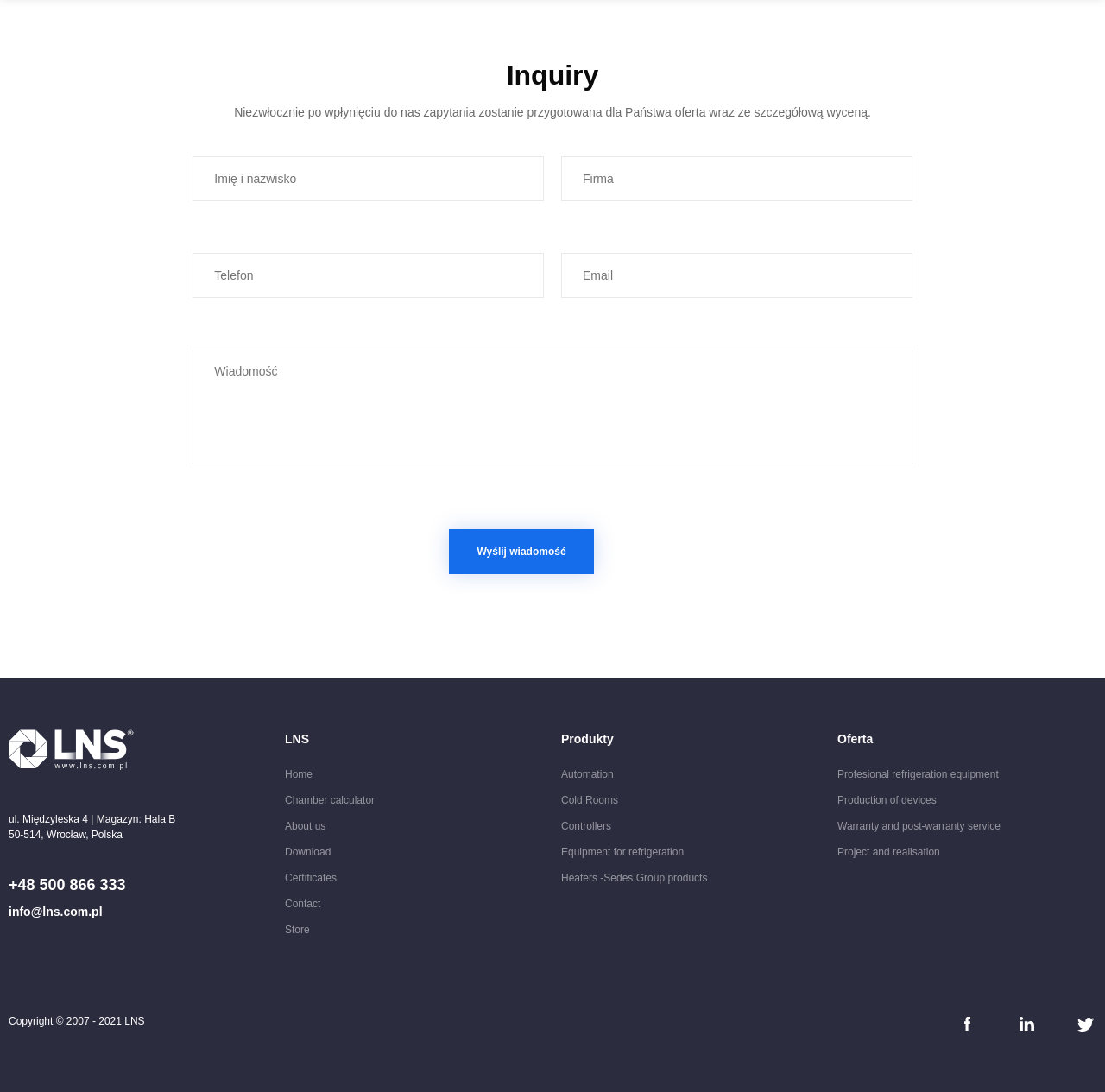Provide the bounding box coordinates of the HTML element this sentence describes: "value="Wyślij wiadomość"". The bounding box coordinates consist of four float numbers between 0 and 1, i.e., [left, top, right, bottom].

[0.407, 0.484, 0.537, 0.525]